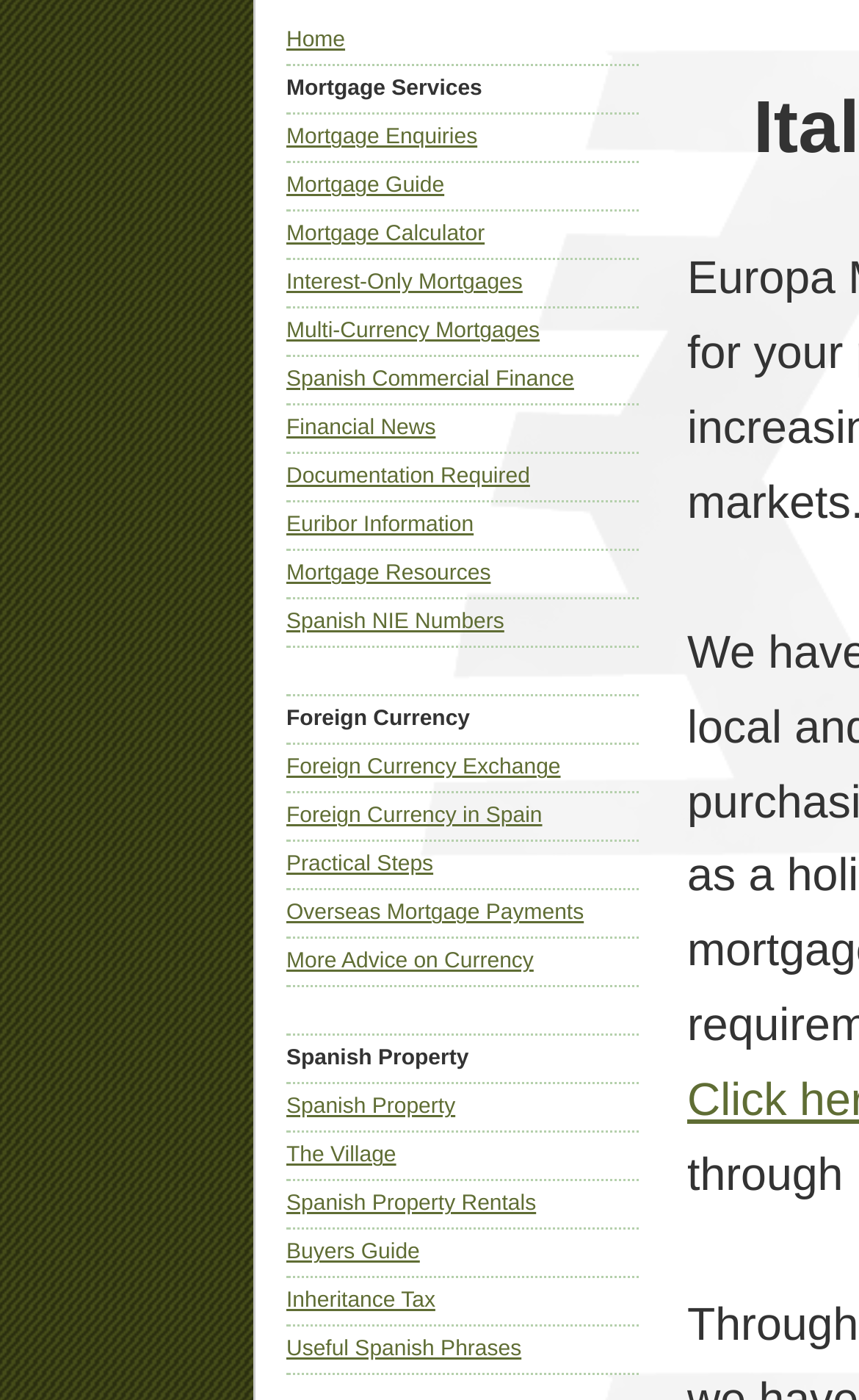Given the element description, predict the bounding box coordinates in the format (top-left x, top-left y, bottom-right x, bottom-right y). Make sure all values are between 0 and 1. Here is the element description: Foreign Currency in Spain

[0.333, 0.575, 0.631, 0.592]